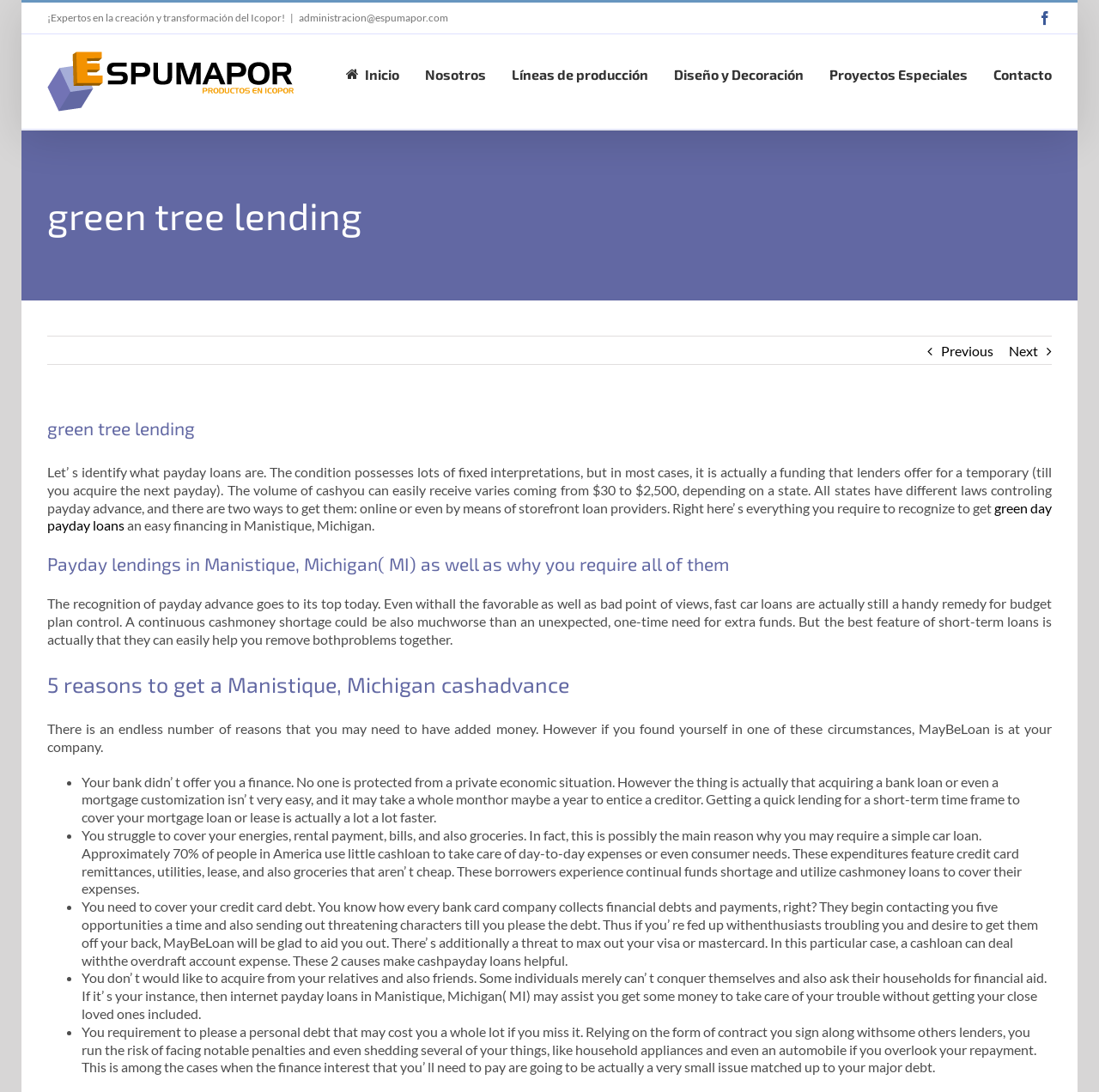Please identify the coordinates of the bounding box that should be clicked to fulfill this instruction: "Click the 'green day payday loans' link".

[0.043, 0.457, 0.957, 0.489]